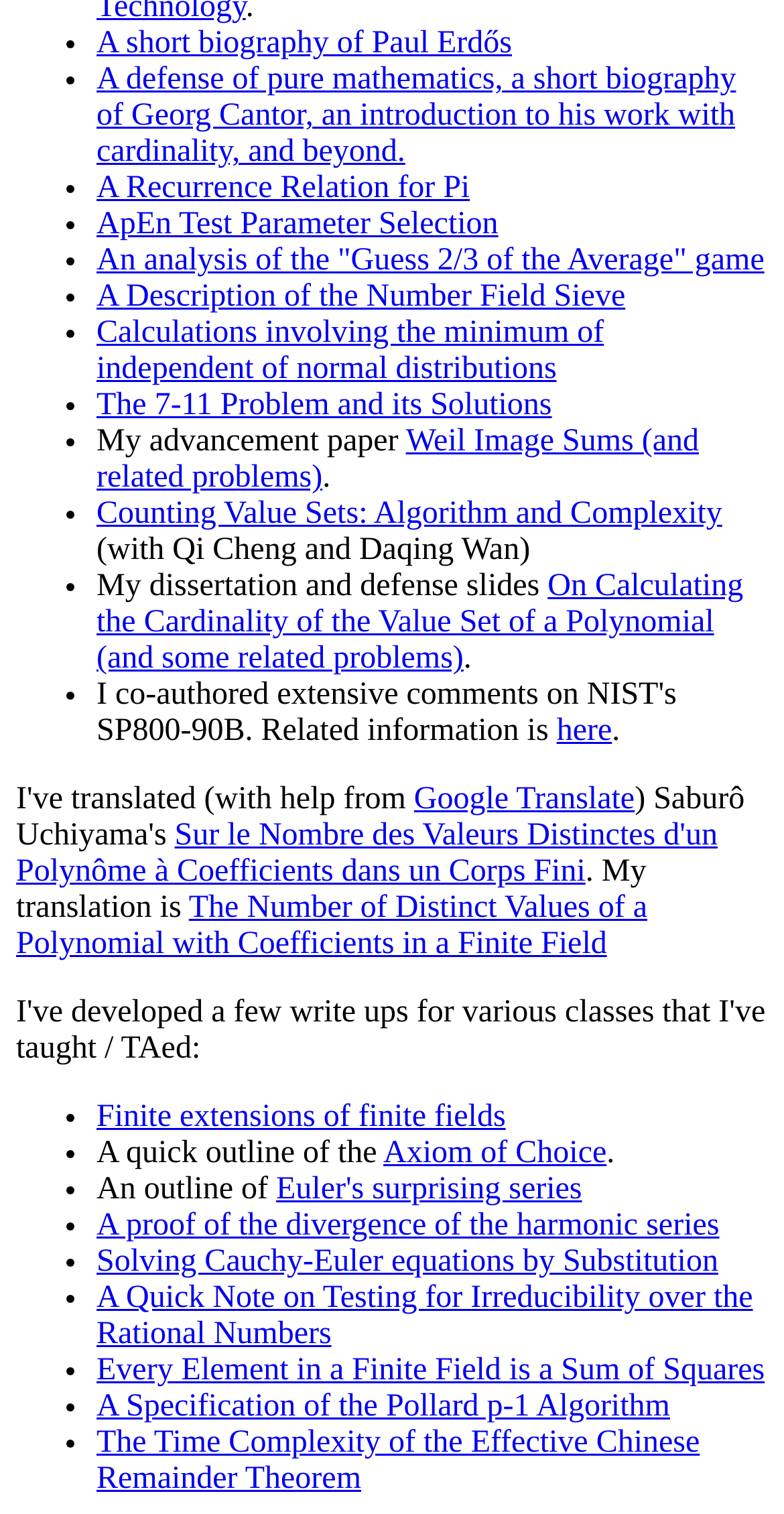Locate the bounding box coordinates of the element that should be clicked to fulfill the instruction: "Go to page".

None